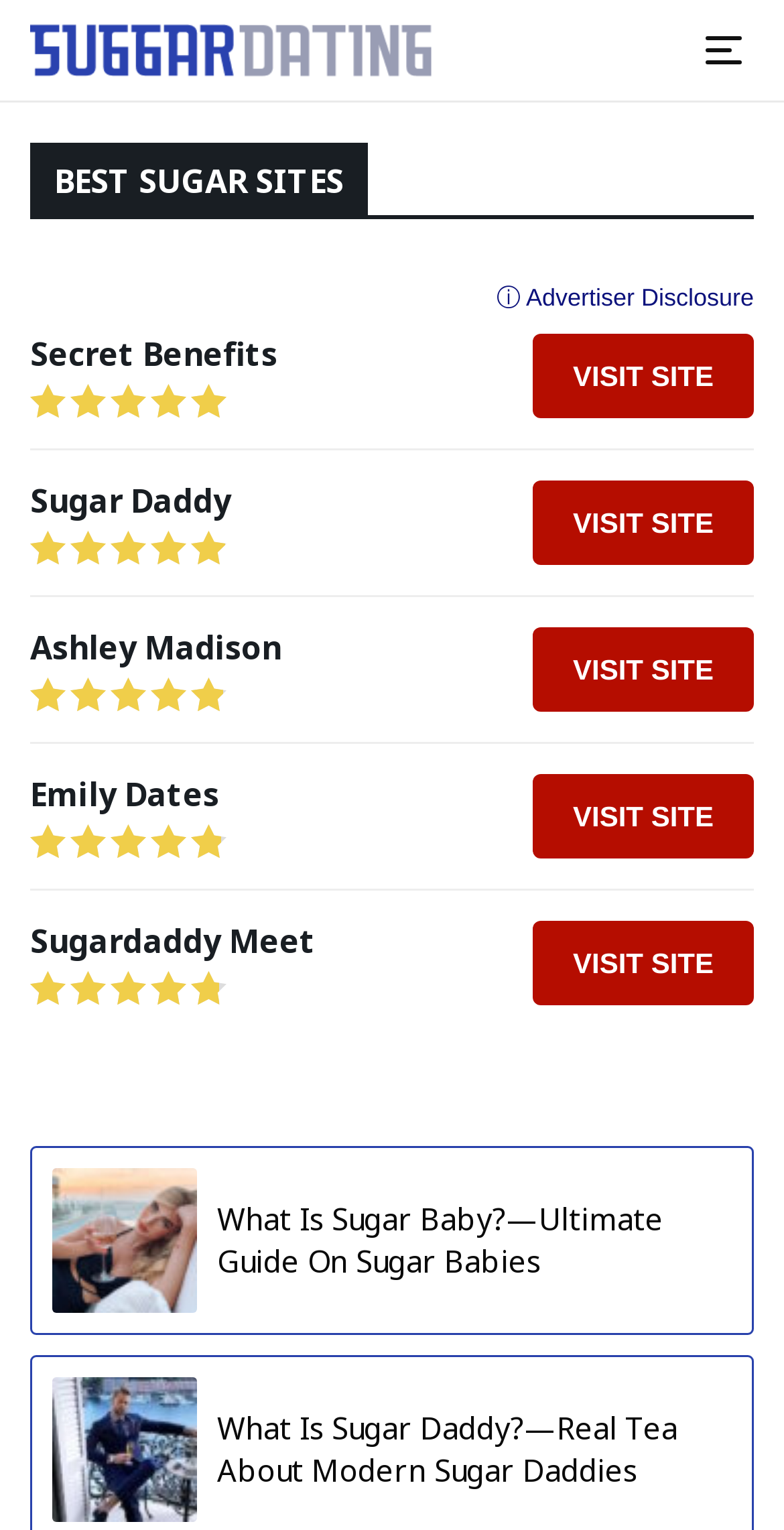What is the purpose of this webpage?
Answer the question in as much detail as possible.

Based on the webpage's content, it appears to be a review of various sugar dating sites, including SugarDaddyMeet, Secret Benefits, and others. The webpage provides information on these platforms, including their features and scores, to help users decide which one to join.